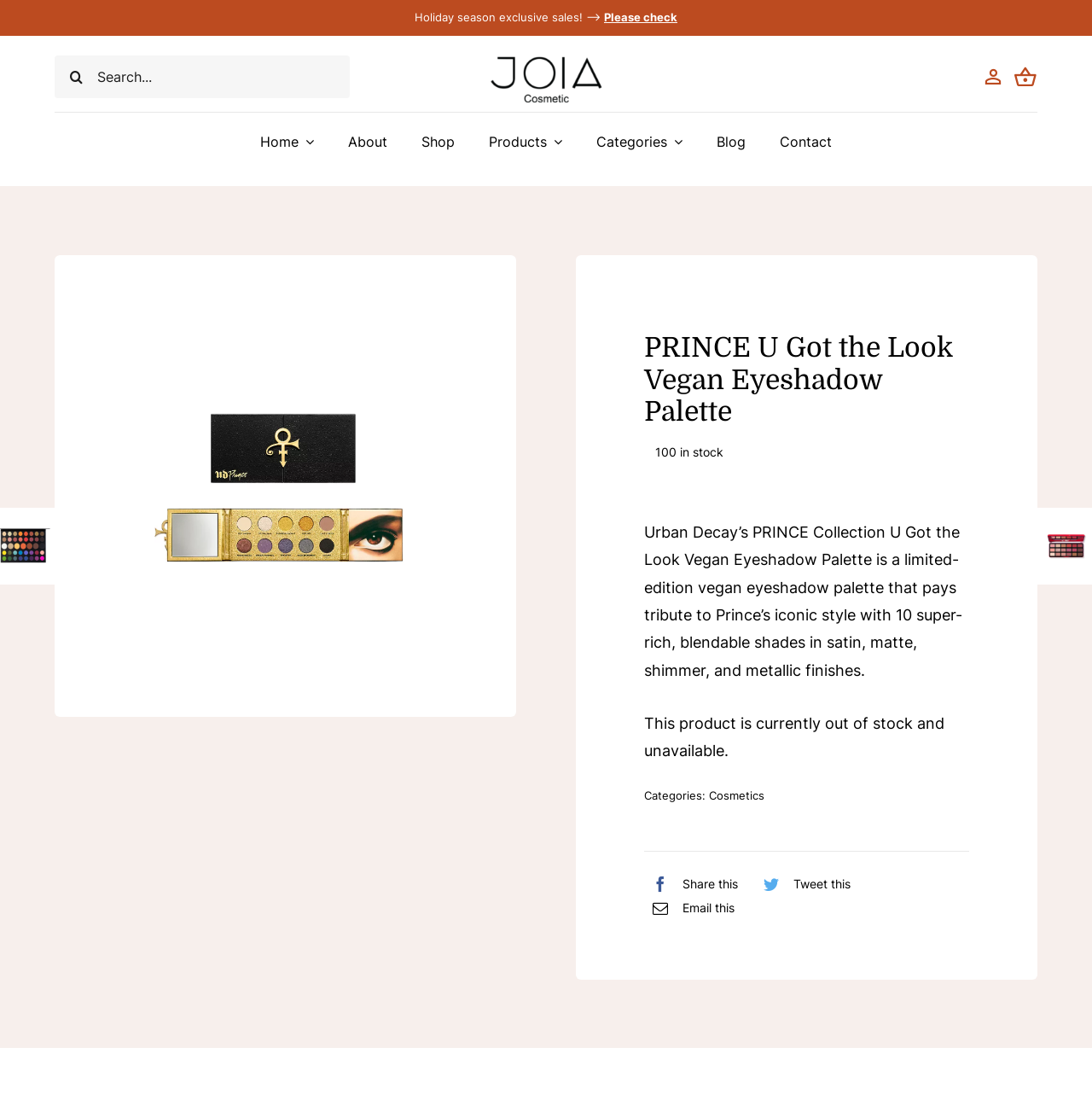What is the current stock status of the product?
Provide a fully detailed and comprehensive answer to the question.

I found the answer by looking at the text element with the text '100 in stock' which is located below the product name.